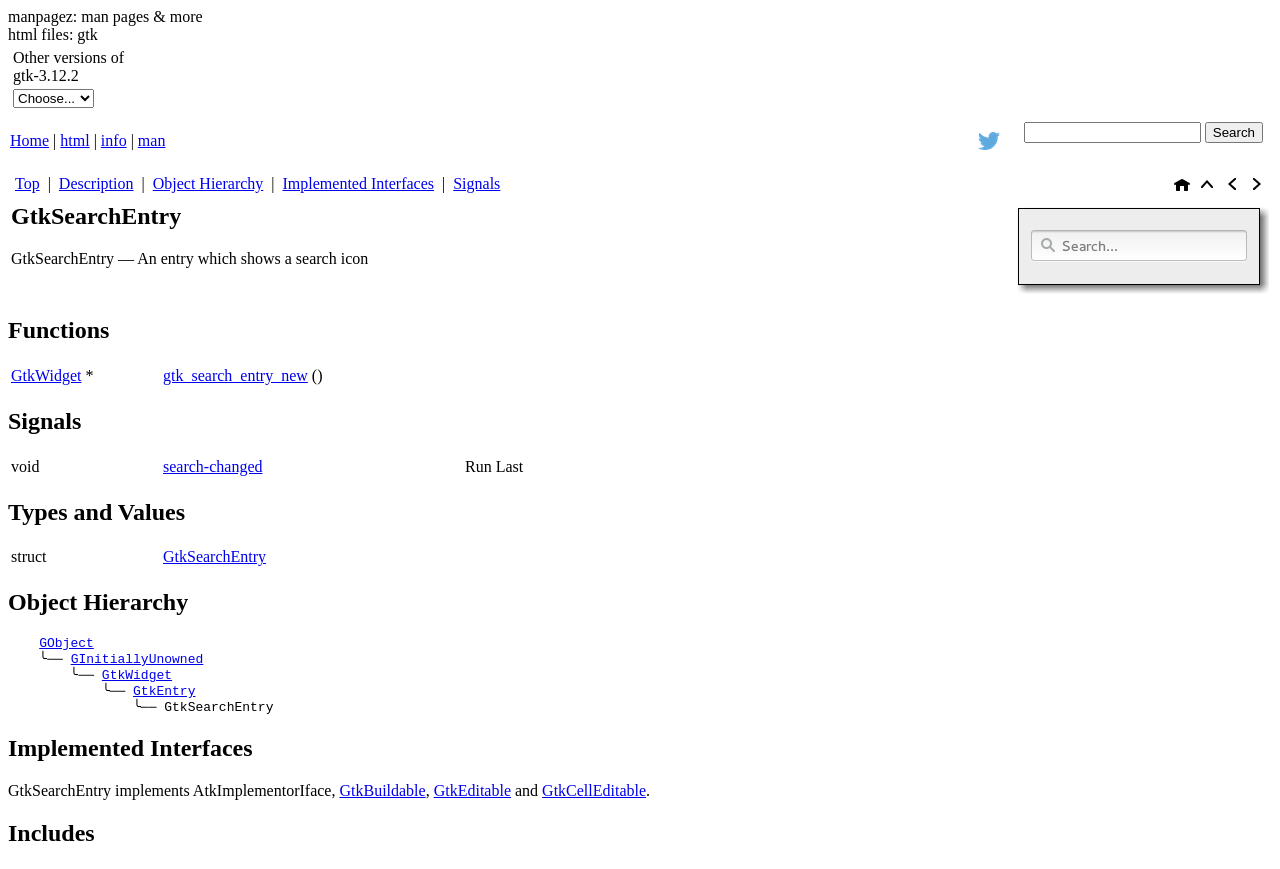Determine the bounding box coordinates of the section to be clicked to follow the instruction: "Choose a version of gtk-3.12.2". The coordinates should be given as four float numbers between 0 and 1, formatted as [left, top, right, bottom].

[0.01, 0.102, 0.073, 0.124]